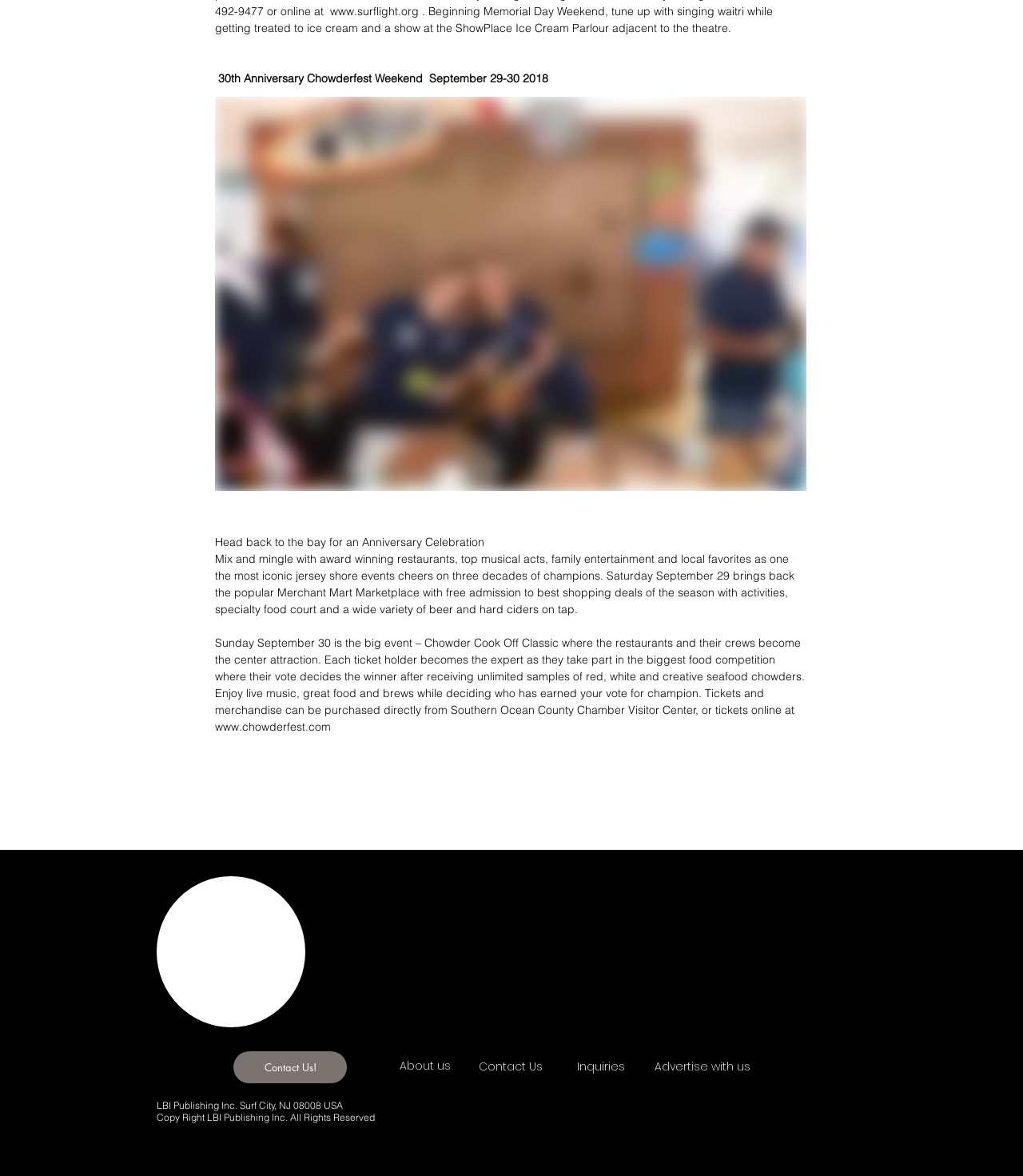Please predict the bounding box coordinates (top-left x, top-left y, bottom-right x, bottom-right y) for the UI element in the screenshot that fits the description: aria-label="Instagram"

[0.191, 0.894, 0.222, 0.92]